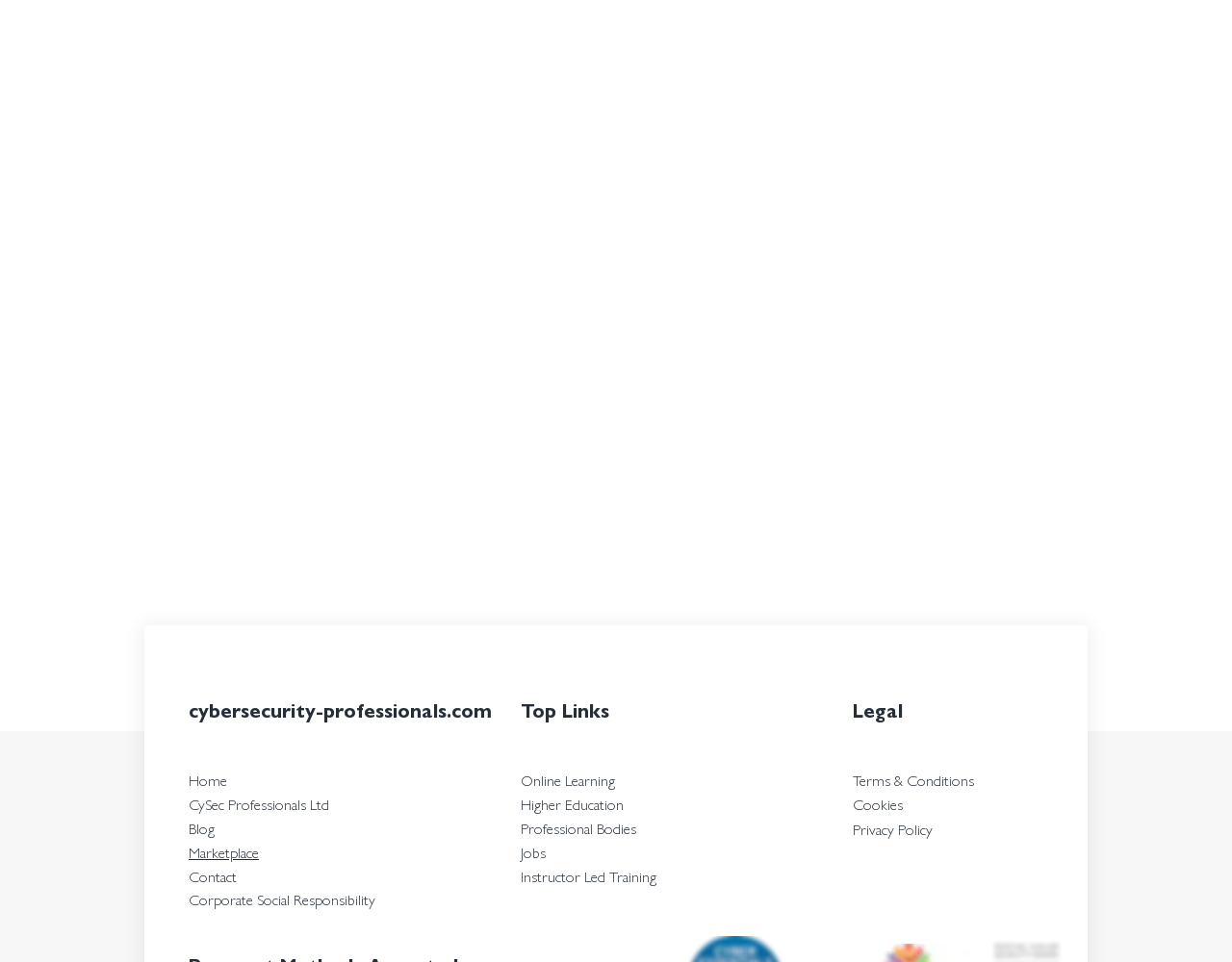Find the bounding box coordinates for the area that should be clicked to accomplish the instruction: "Learn about online learning".

[0.423, 0.799, 0.499, 0.822]